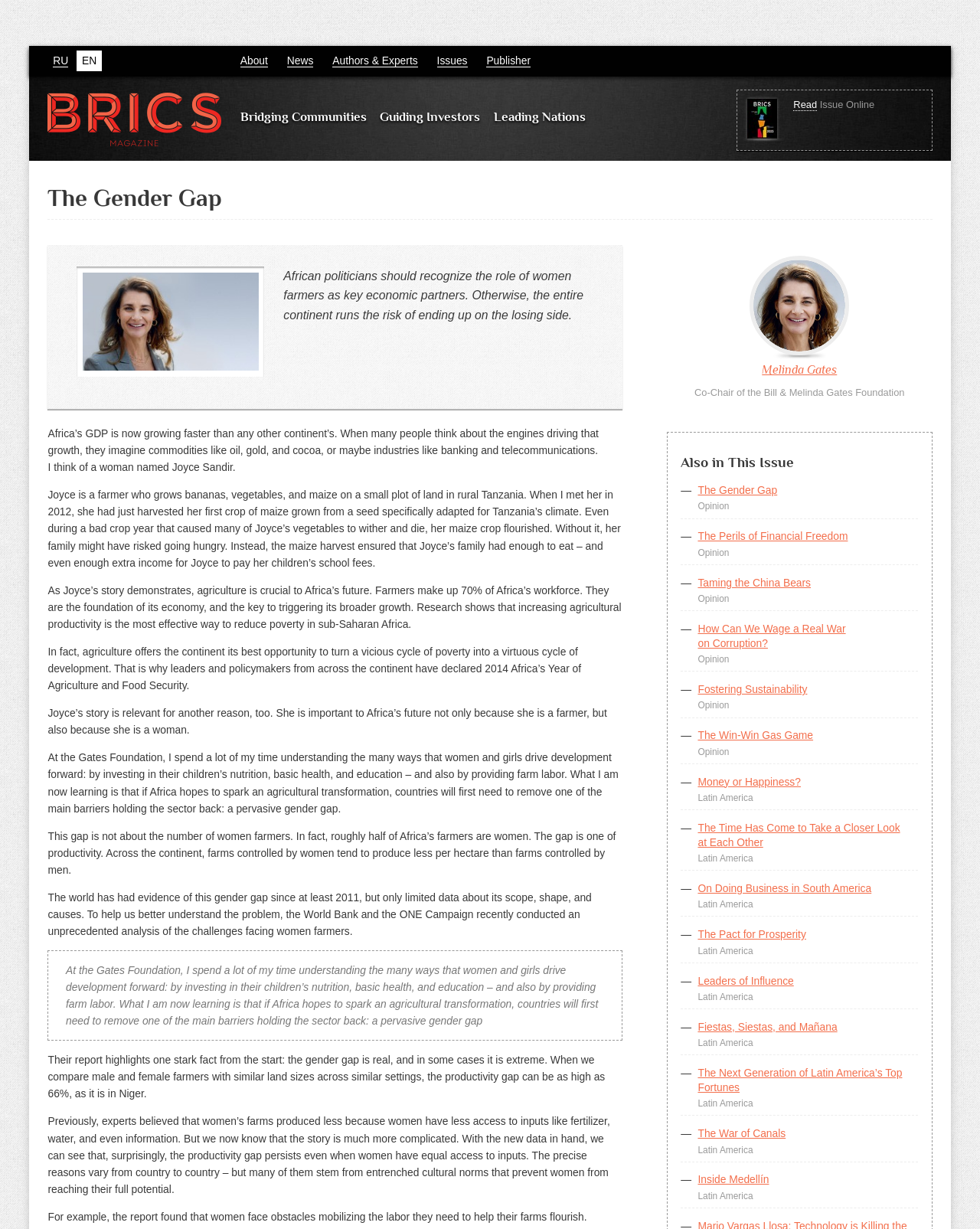What is the name of the foundation mentioned in the article?
Provide an in-depth and detailed answer to the question.

I found the answer by looking at the static text element with the description 'Co-Chair of the Bill & Melinda Gates Foundation'. This suggests that the foundation mentioned in the article is the Bill & Melinda Gates Foundation.